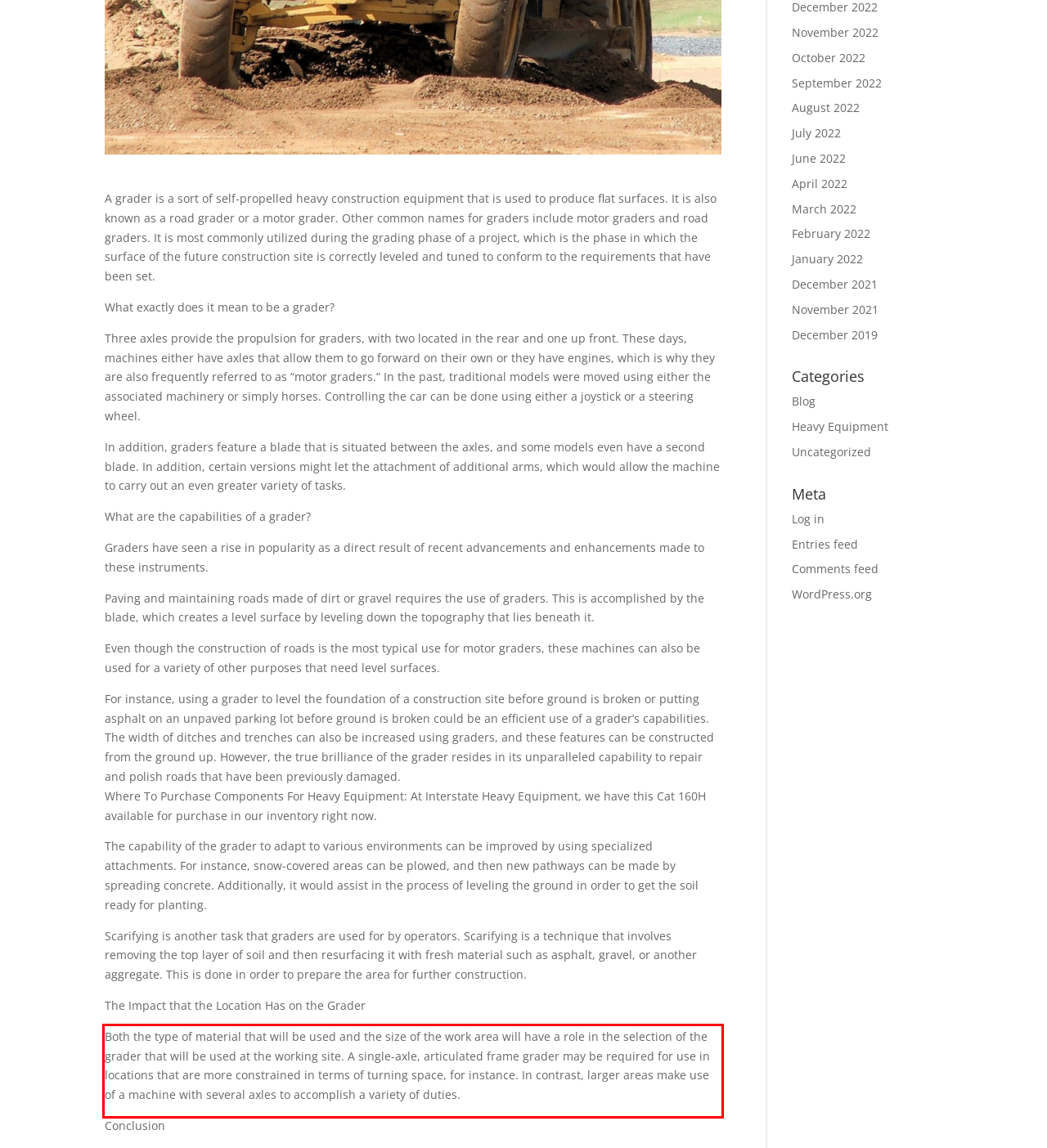Given a screenshot of a webpage containing a red rectangle bounding box, extract and provide the text content found within the red bounding box.

Both the type of material that will be used and the size of the work area will have a role in the selection of the grader that will be used at the working site. A single-axle, articulated frame grader may be required for use in locations that are more constrained in terms of turning space, for instance. In contrast, larger areas make use of a machine with several axles to accomplish a variety of duties.